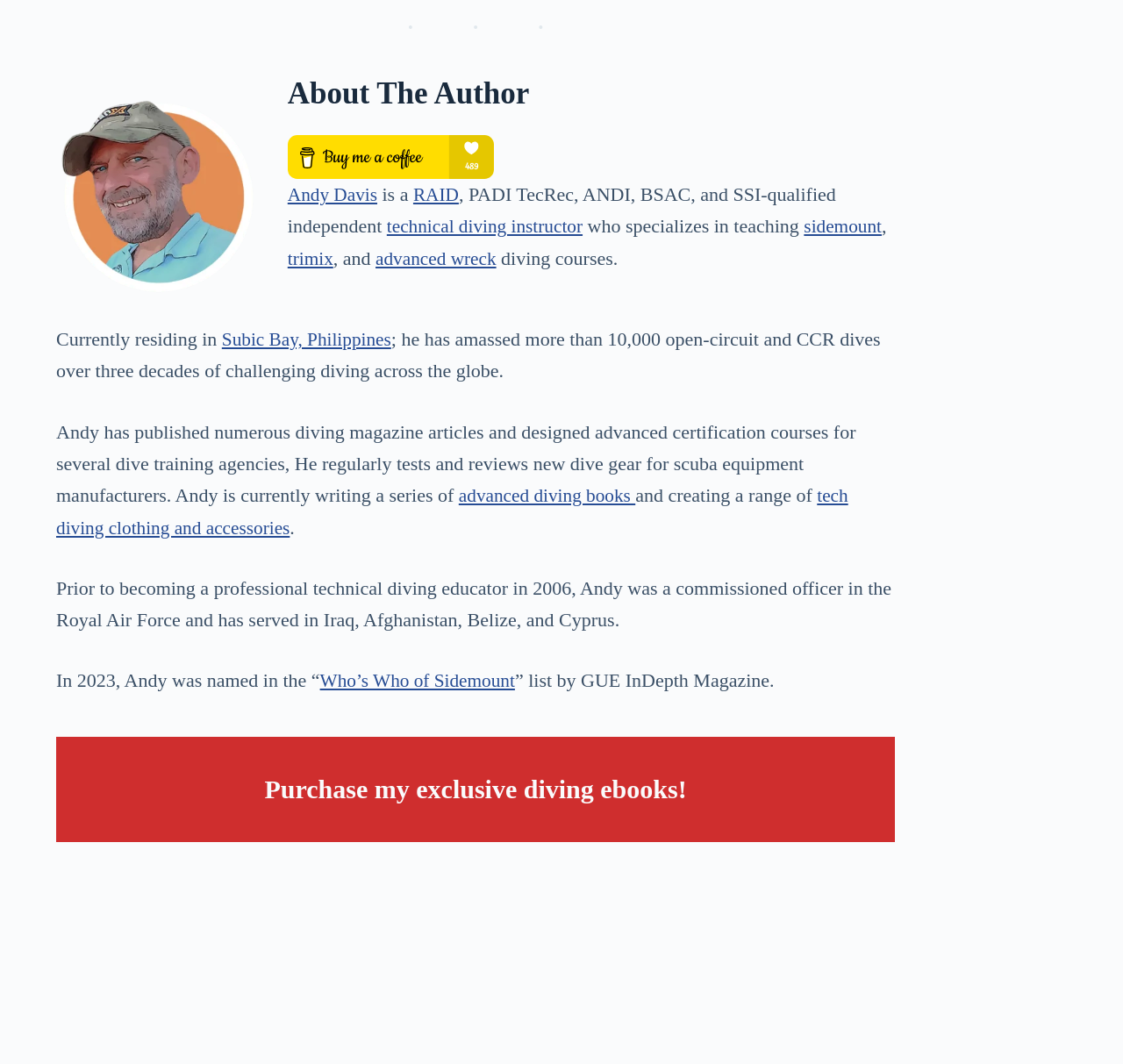What is the author writing?
Provide a one-word or short-phrase answer based on the image.

advanced diving books